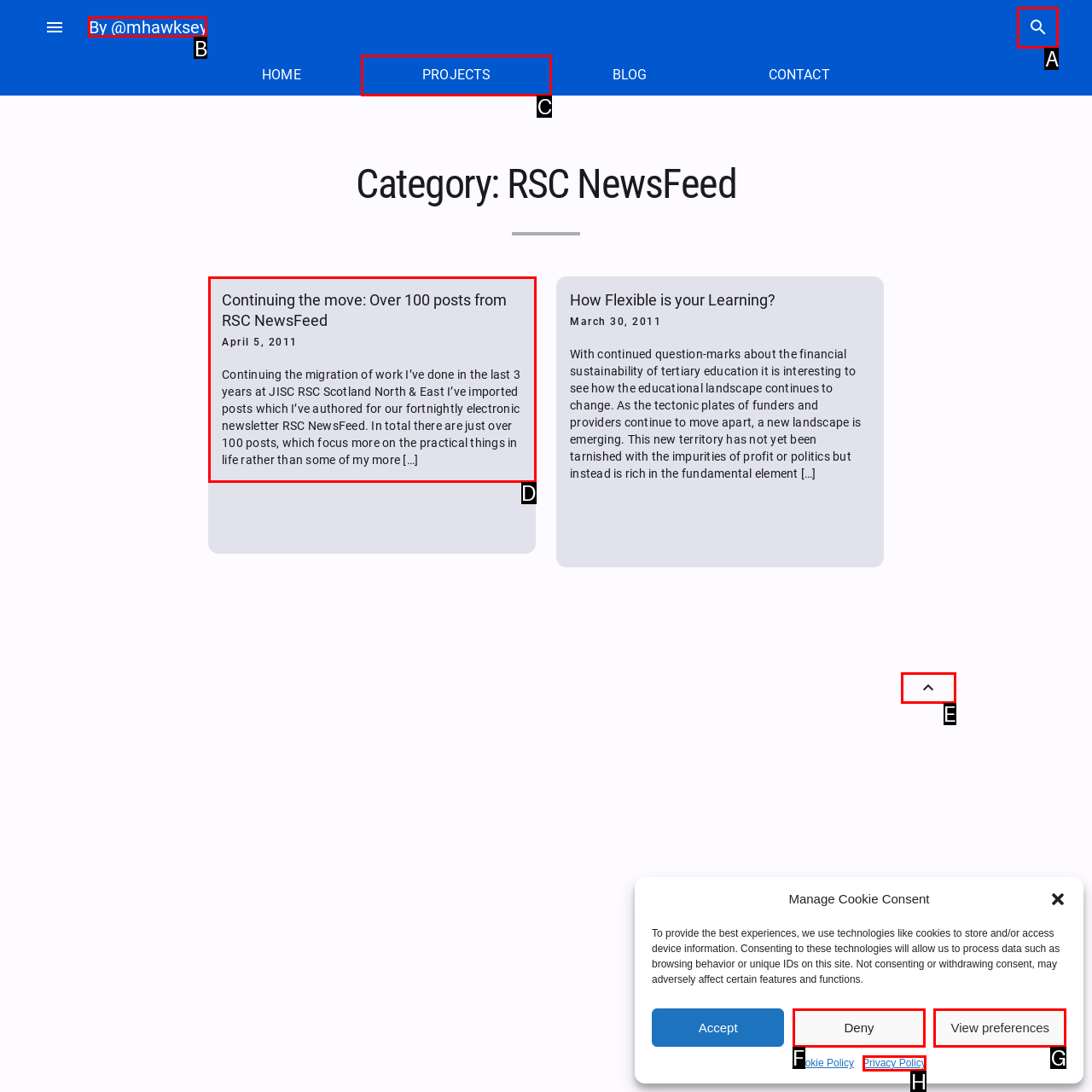Select the letter that corresponds to the description: Privacy Policy. Provide your answer using the option's letter.

H